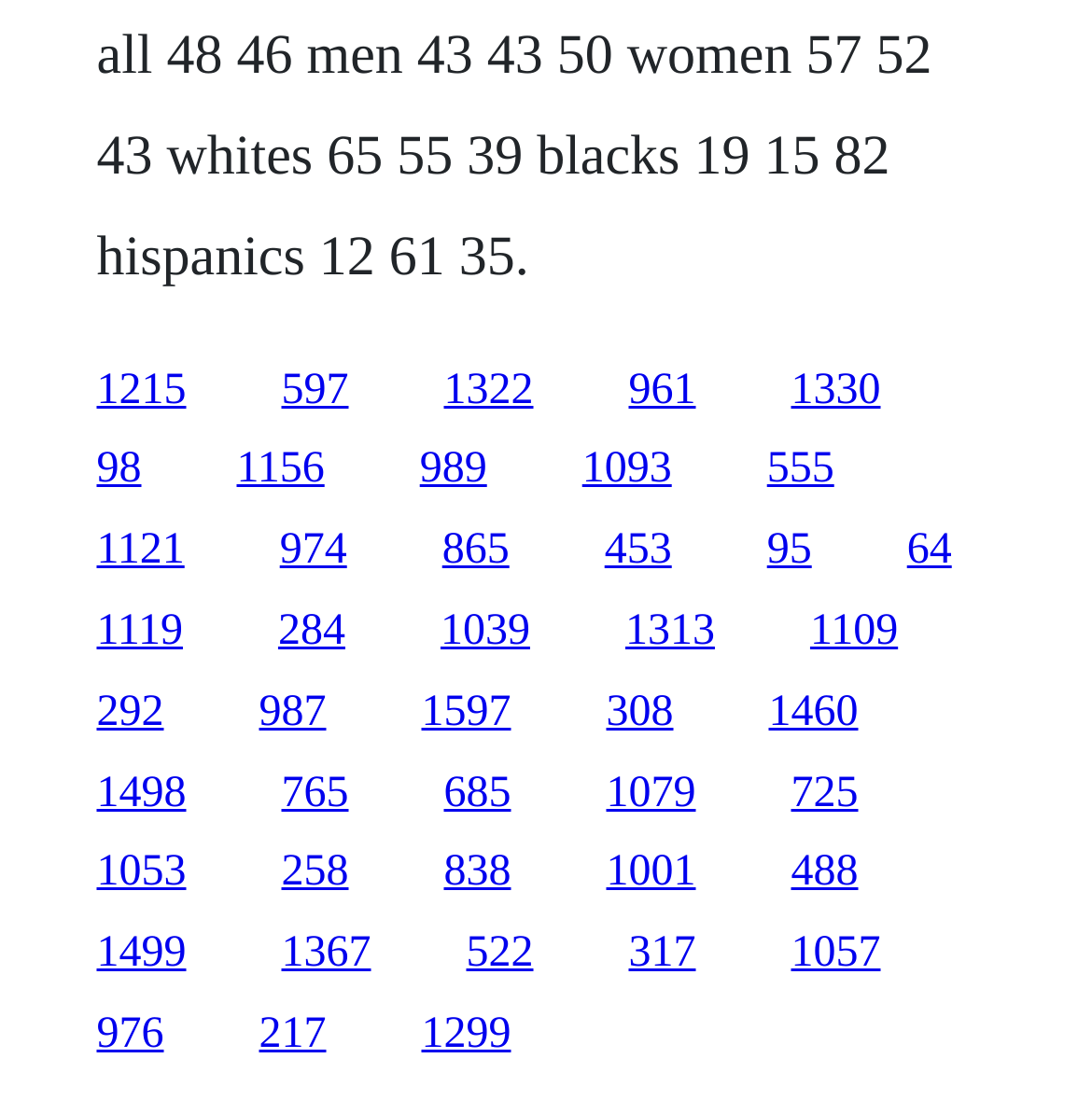Determine the bounding box coordinates of the clickable region to execute the instruction: "access the second link on the third row". The coordinates should be four float numbers between 0 and 1, denoted as [left, top, right, bottom].

[0.256, 0.552, 0.316, 0.595]